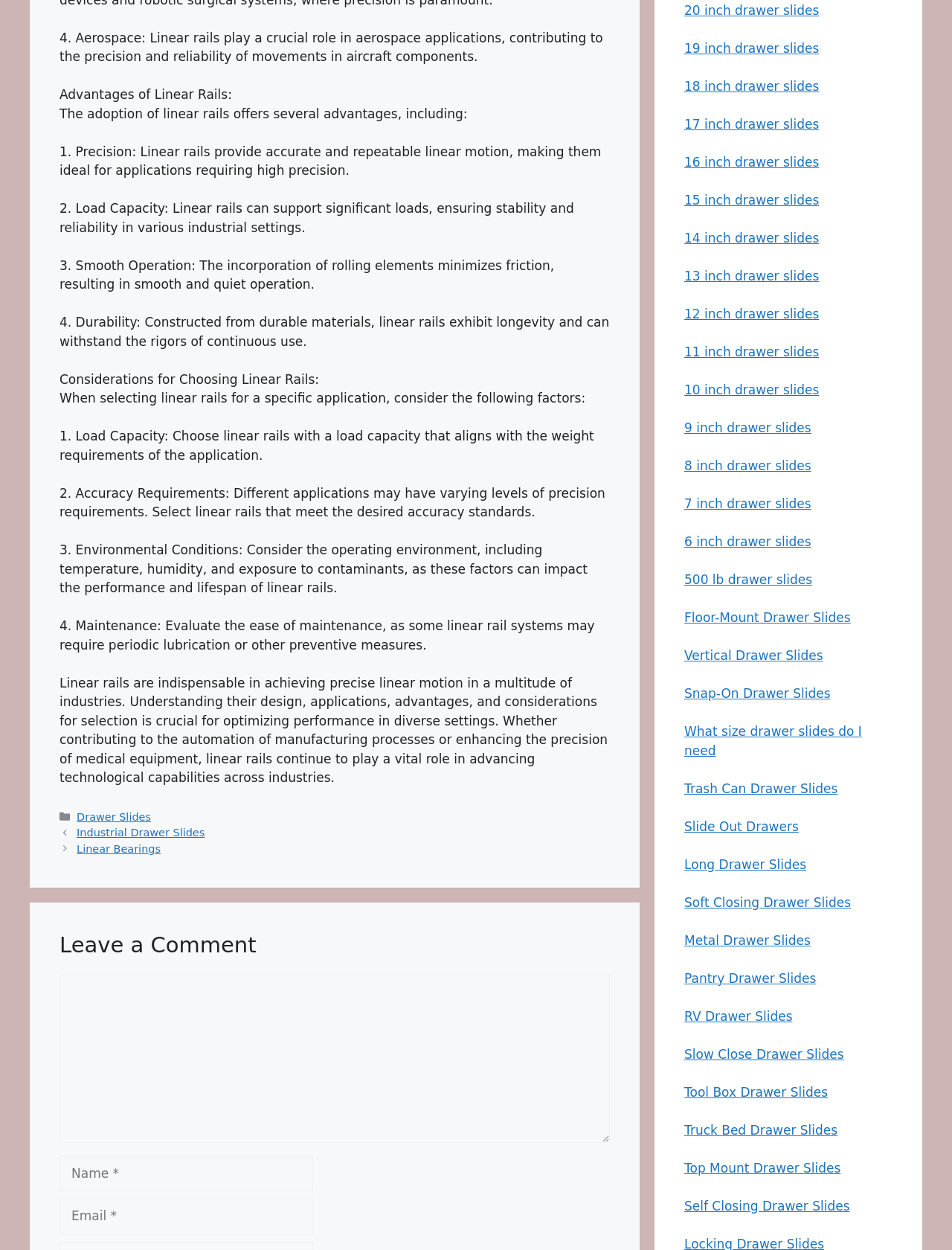Respond with a single word or phrase:
What is the environmental factor that can impact the performance of linear rails?

Temperature